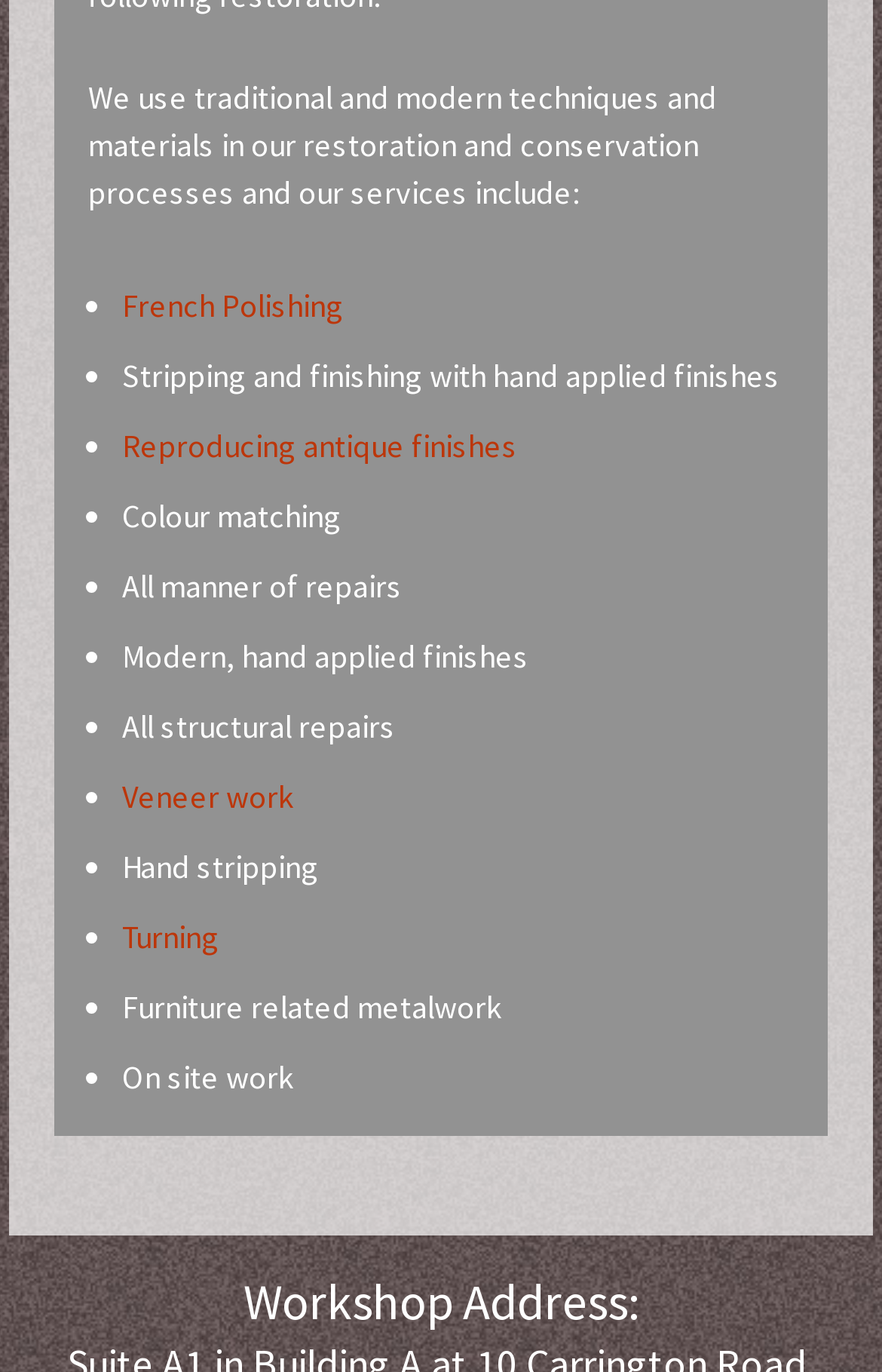Respond to the question below with a single word or phrase:
What is the last service listed?

On site work